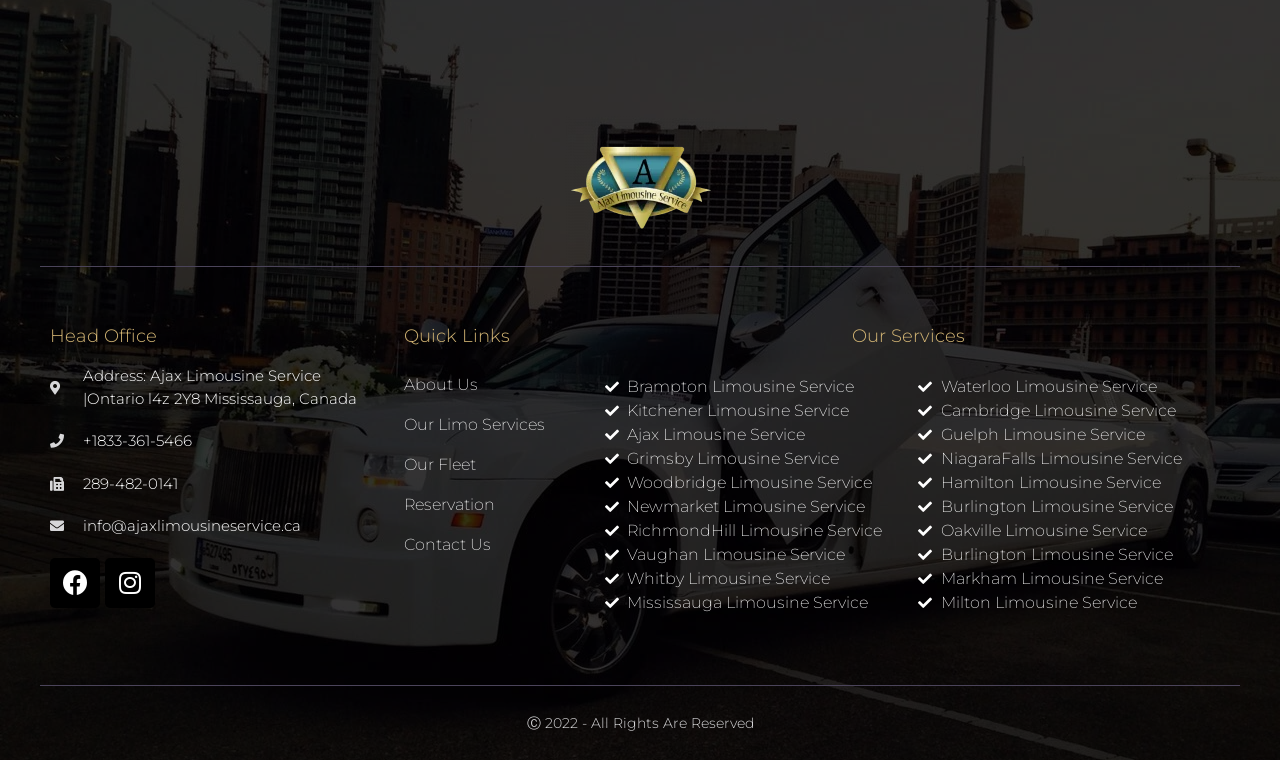Examine the image and give a thorough answer to the following question:
How many limousine services are listed?

I counted the number of link elements under the 'Our Services' heading, which lists different limousine services. There are 18 links in total.